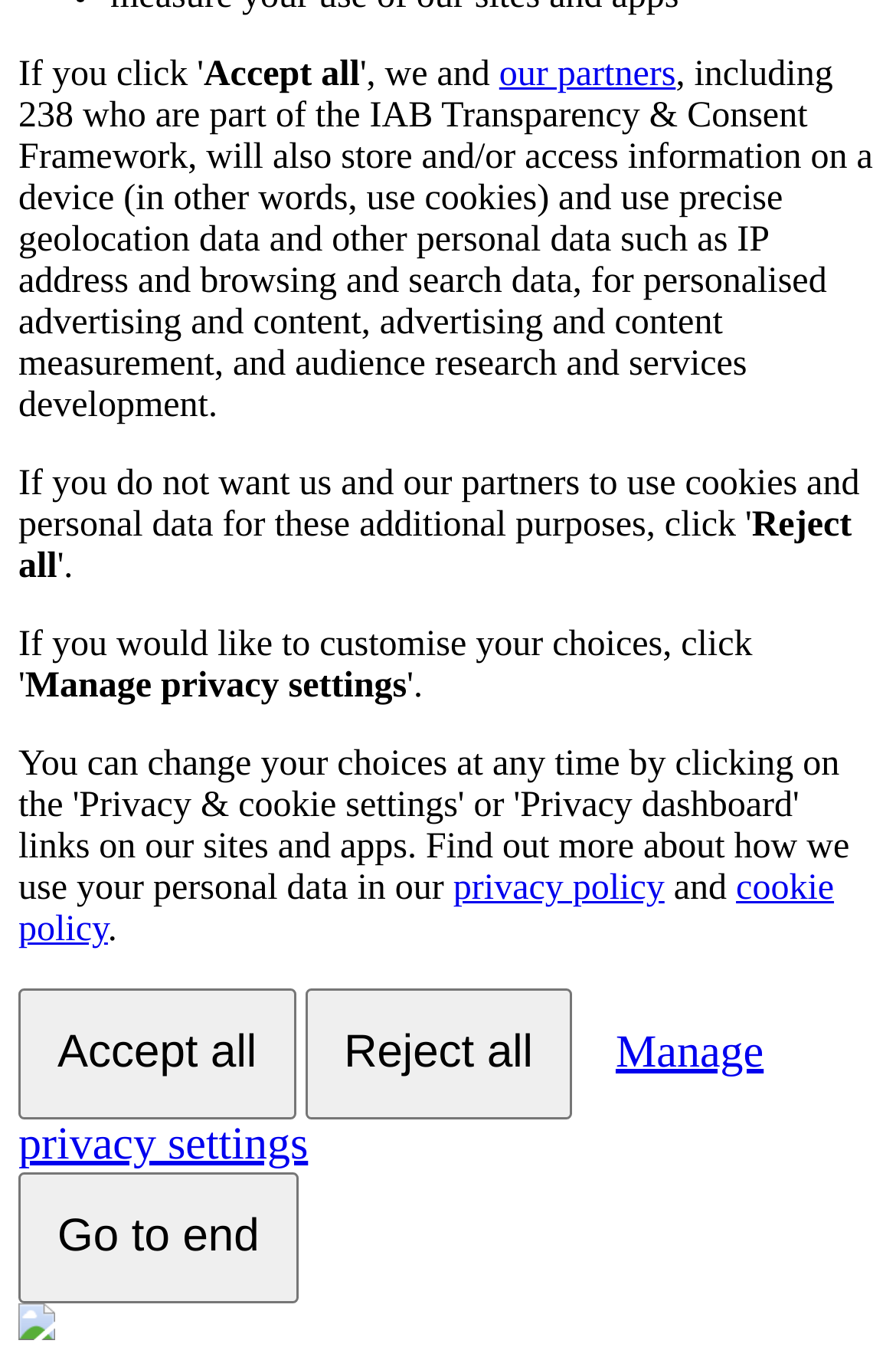Extract the bounding box coordinates for the described element: "Manage privacy settings". The coordinates should be represented as four float numbers between 0 and 1: [left, top, right, bottom].

[0.021, 0.725, 0.852, 0.879]